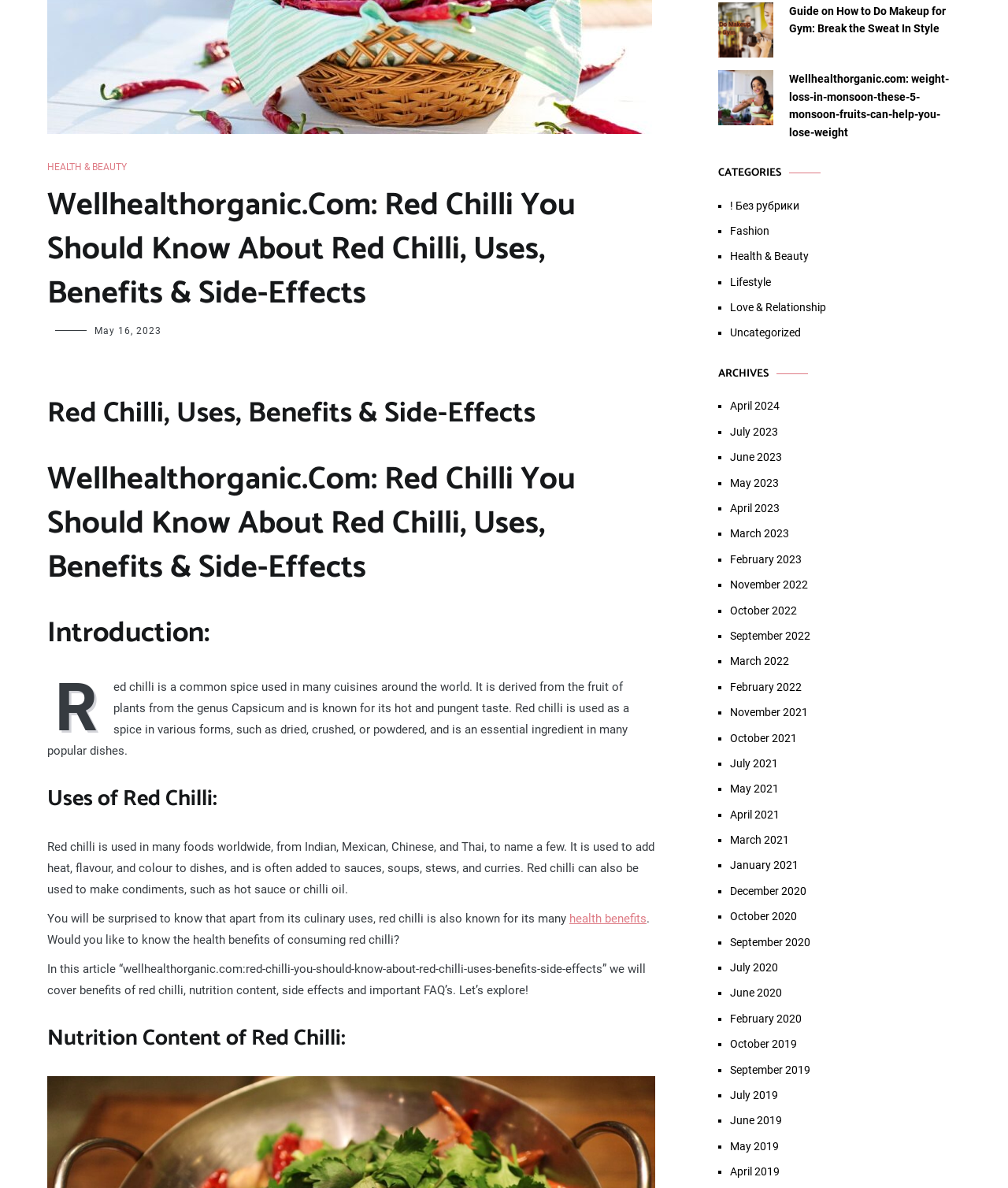Please locate the UI element described by "Uncategorized" and provide its bounding box coordinates.

[0.724, 0.273, 0.953, 0.288]